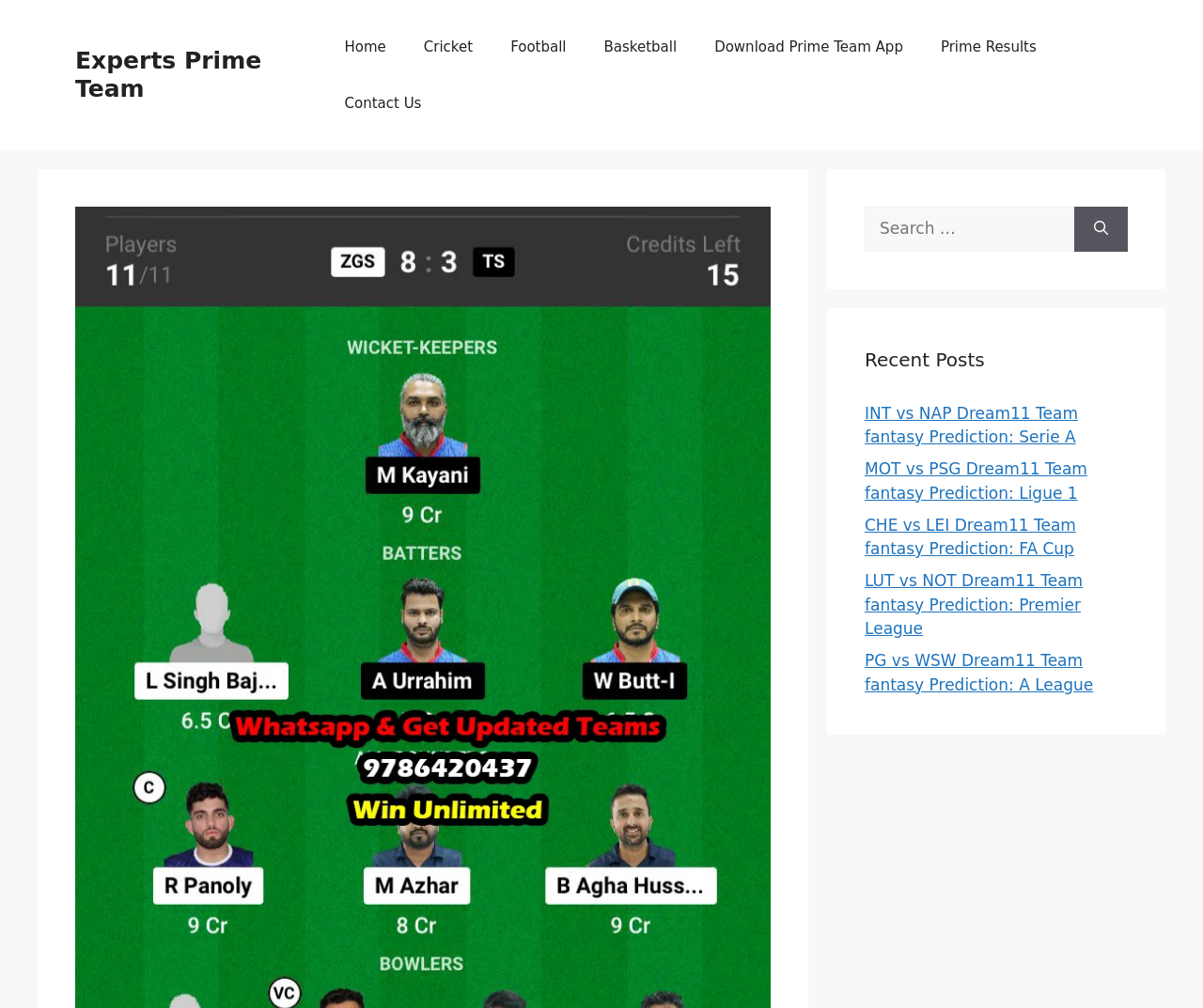Please specify the bounding box coordinates for the clickable region that will help you carry out the instruction: "Contact Us".

[0.271, 0.075, 0.366, 0.13]